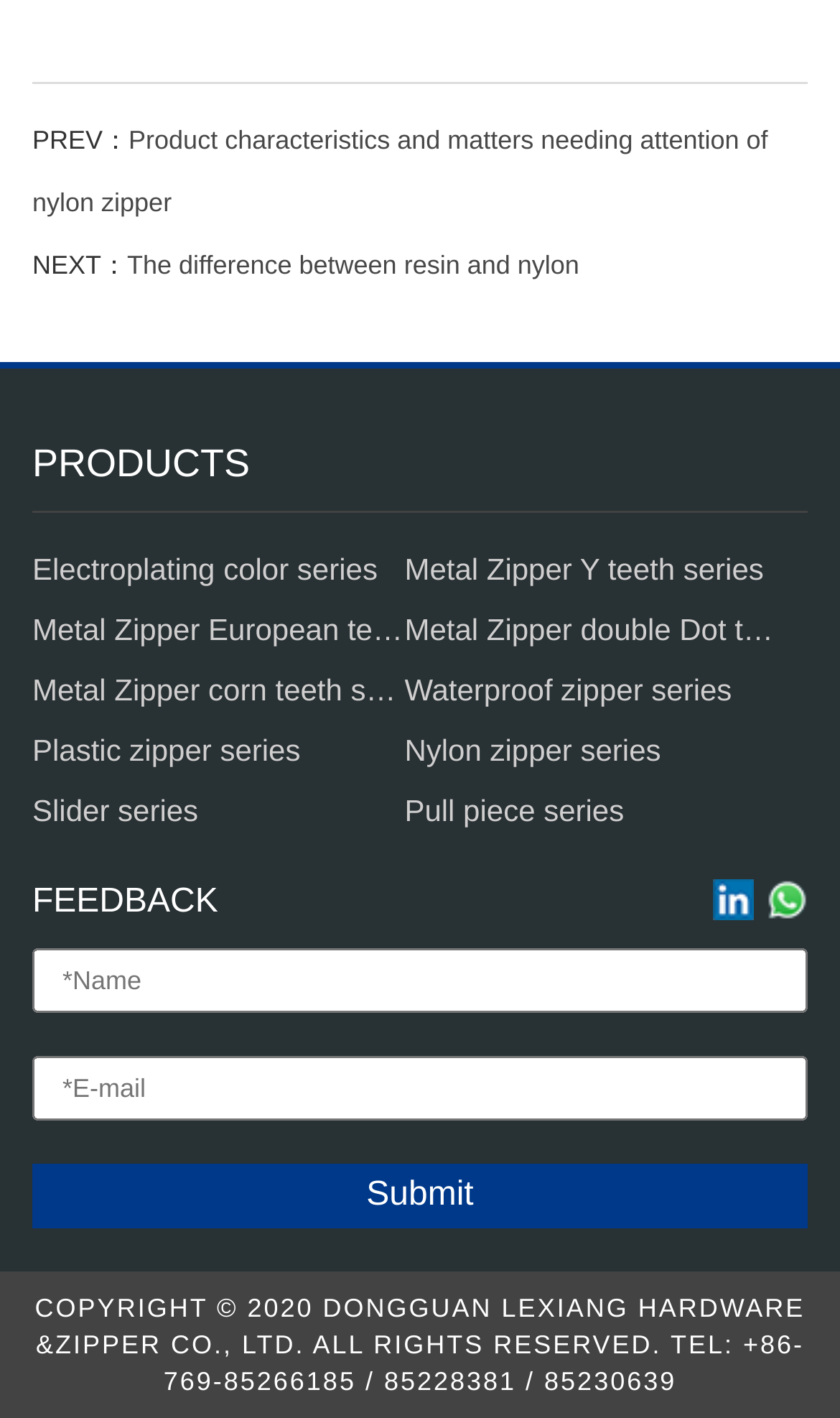Please find the bounding box coordinates of the clickable region needed to complete the following instruction: "Check the Top Deals page". The bounding box coordinates must consist of four float numbers between 0 and 1, i.e., [left, top, right, bottom].

None